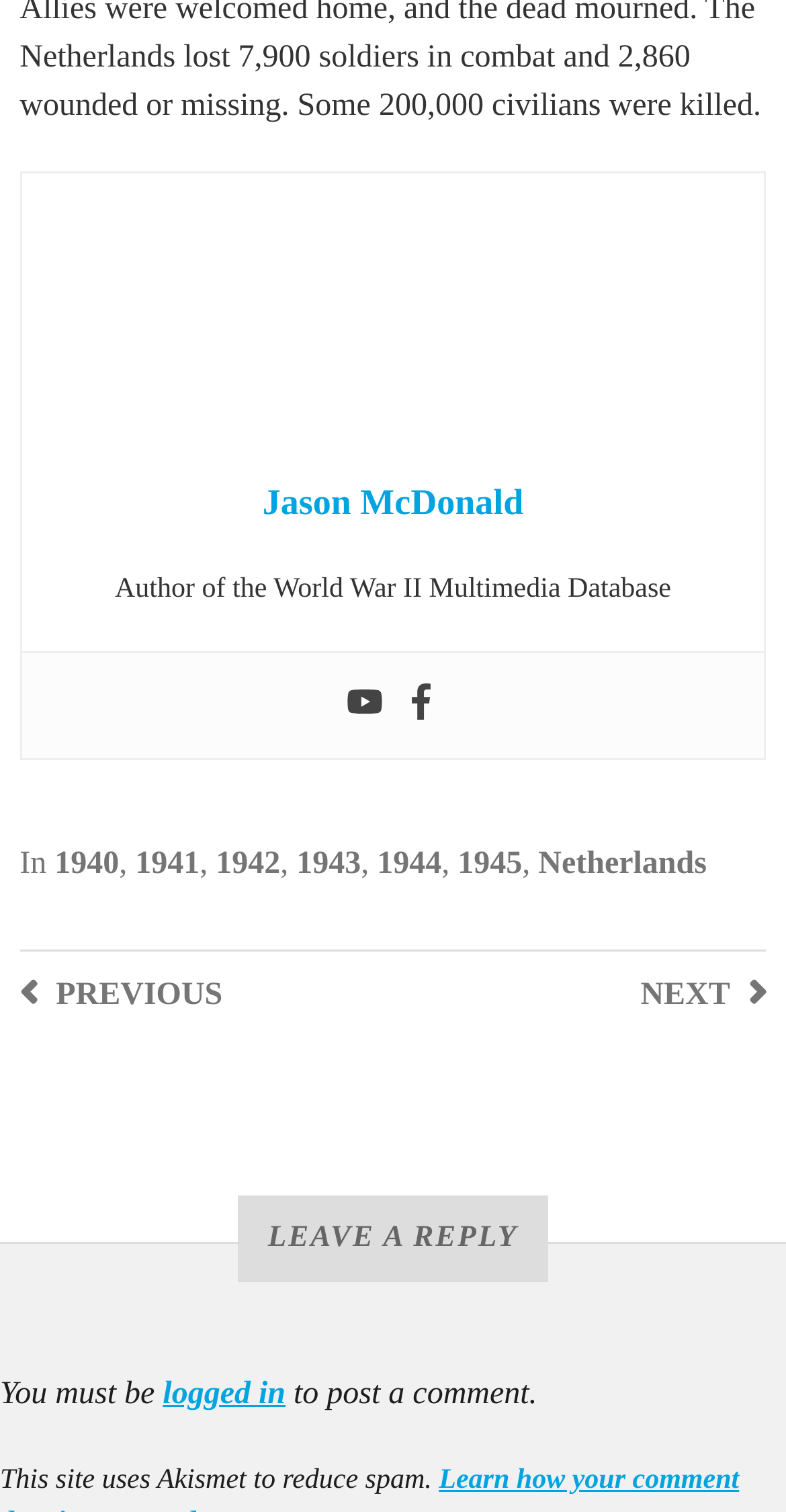What is the purpose of the site?
Based on the screenshot, provide a one-word or short-phrase response.

World War II Multimedia Database